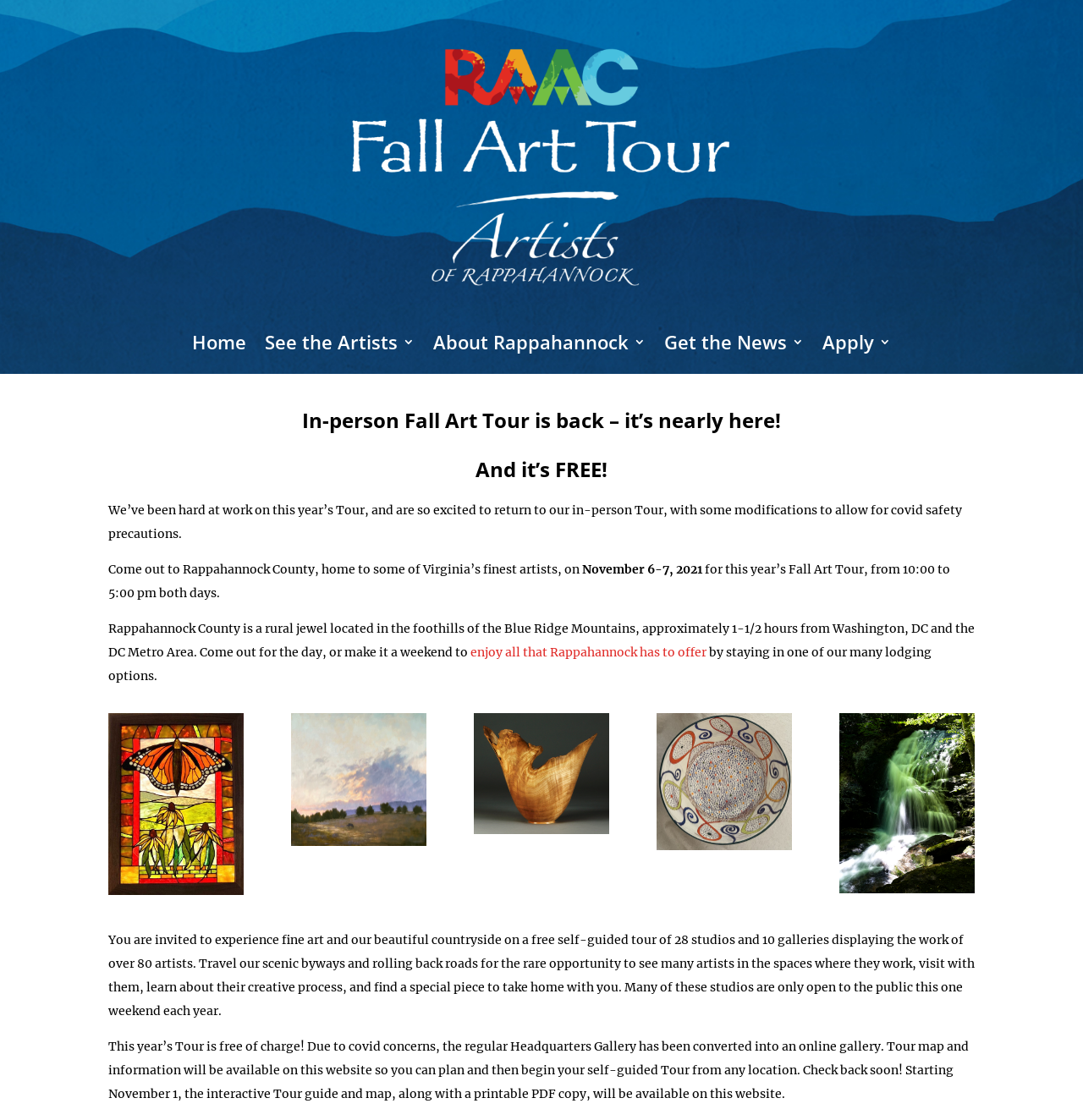What is the date of the Fall Art Tour?
Please give a detailed and elaborate answer to the question.

I found the date of the Fall Art Tour by looking at the text content of the webpage, specifically the sentence 'Come out to Rappahannock County, home to some of Virginia’s finest artists, on November 6-7, 2021...' which indicates the date of the event.